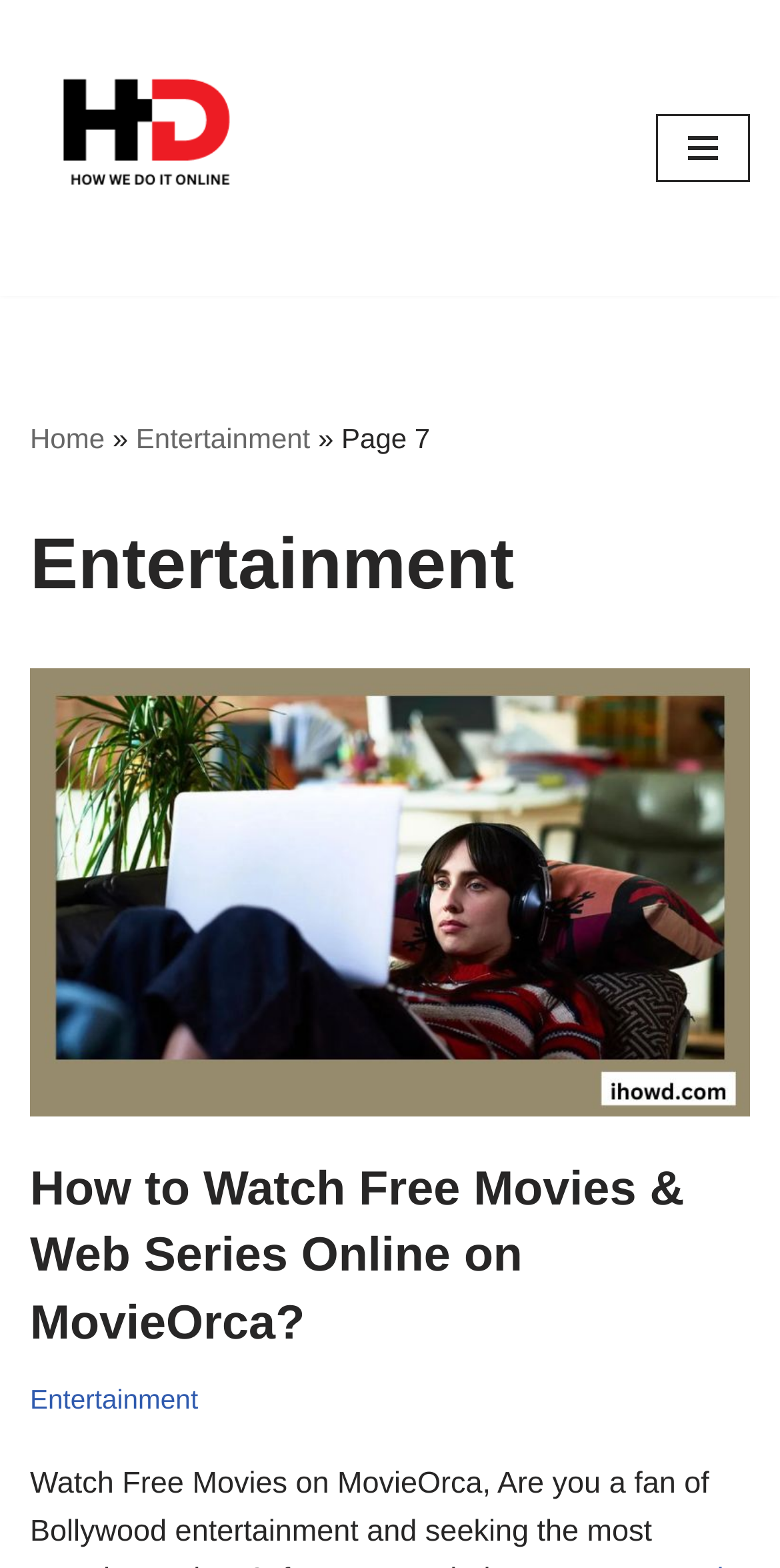Provide a short answer using a single word or phrase for the following question: 
Is the navigation menu expanded?

No